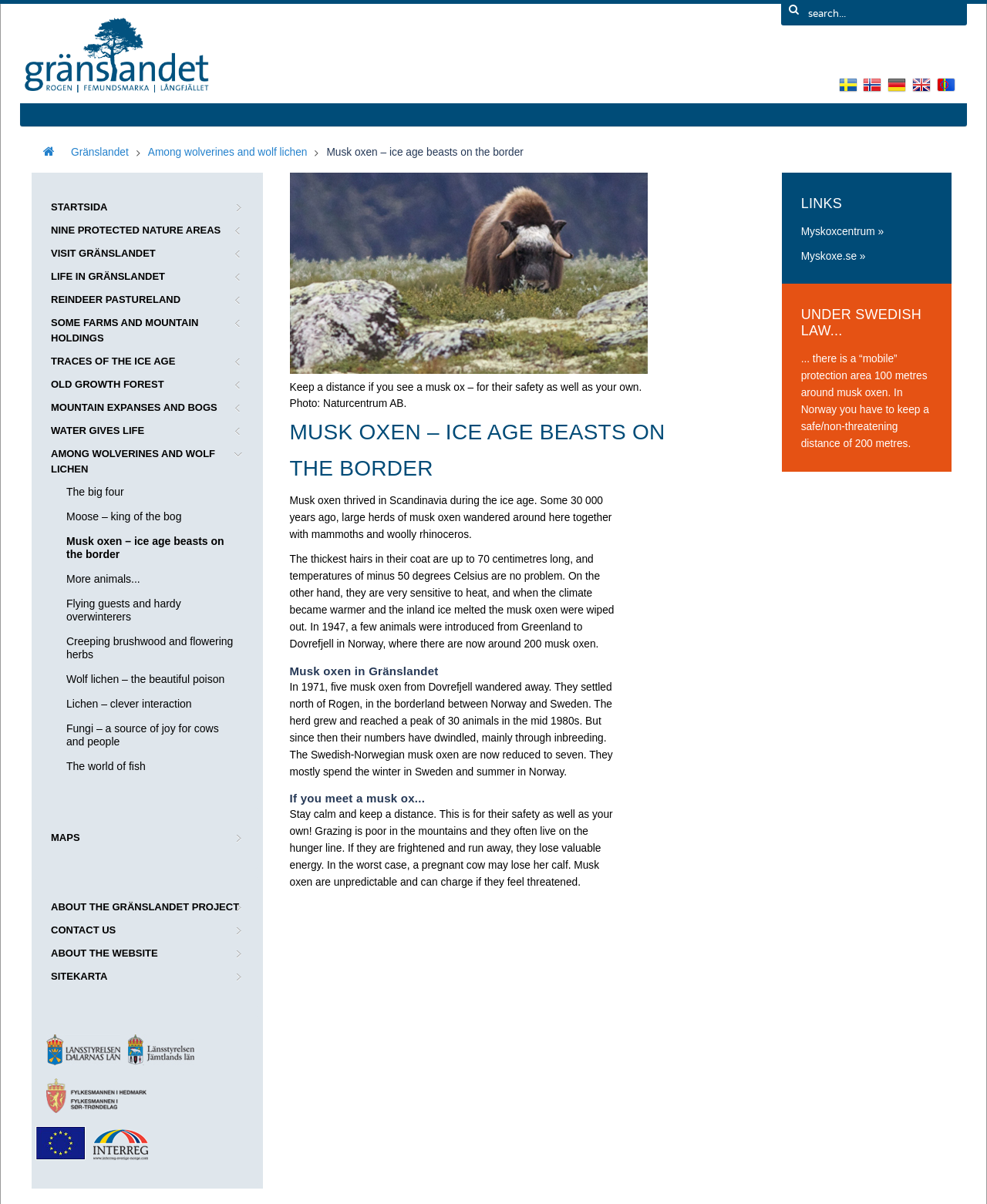Generate an in-depth caption that captures all aspects of the webpage.

This webpage is about musk oxen, specifically their history and presence in Scandinavia during the ice age. At the top, there is a search bar and a series of language options, including Swedish, Norwegian, German, English, and Sydsamiska. Below this, there is a header with the title "Musk oxen – ice age beasts on the border" and a subheading "Gränslandet".

The main content of the page is divided into sections, each with a heading. The first section provides an introduction to musk oxen, describing their physical characteristics and behavior. There is also an image of a musk ox, with a caption advising visitors to keep a distance if they encounter one.

The next section, "Musk oxen in Gränslandet", discusses the history of musk oxen in the region, including their introduction from Greenland and their current population. This is followed by a section titled "If you meet a musk ox...", which provides guidance on how to behave if you encounter a musk ox in the wild.

The page also includes a section with links to related websites and resources, including Myskoxcentrum and Myskoxe.se. Additionally, there is a section with information about Swedish law regarding musk oxen, including the requirement to keep a safe distance.

On the left side of the page, there is a menu with links to other sections of the website, including "Startsida", "Nine protected nature areas", "Visit Gränslandet", and "Traces of the ice age". There are also links to pages about other animals, such as wolverines, moose, and reindeer.

At the bottom of the page, there are logos and links to organizations involved in the Gränslandet project, including Länsstyrelsen Dalarnas län, Länsstyrelsen Jämtlands län, Fylkesmannen i Hedmark, and the European Union.